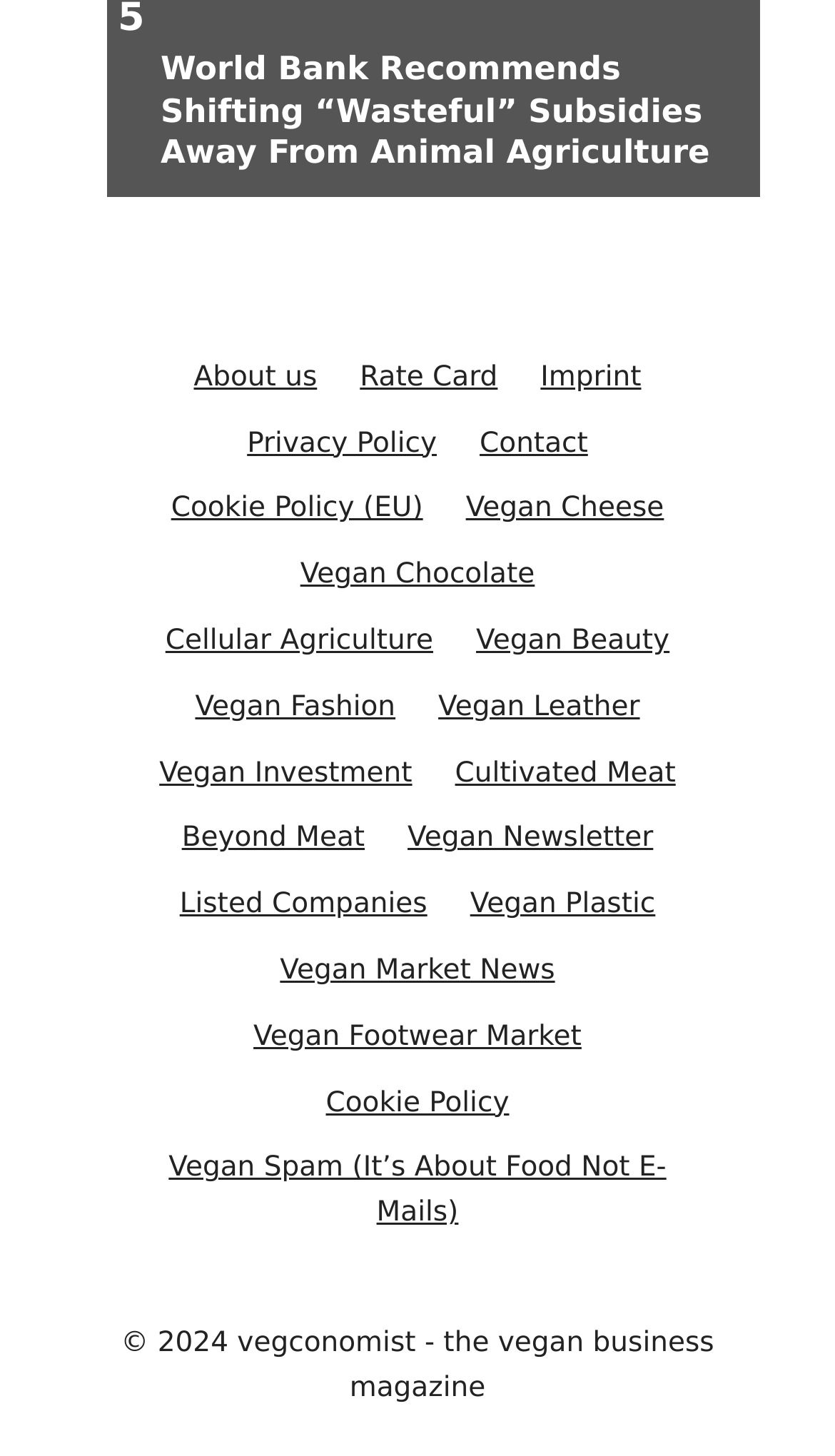Could you provide the bounding box coordinates for the portion of the screen to click to complete this instruction: "Explore Vegan Market News"?

[0.335, 0.656, 0.665, 0.678]